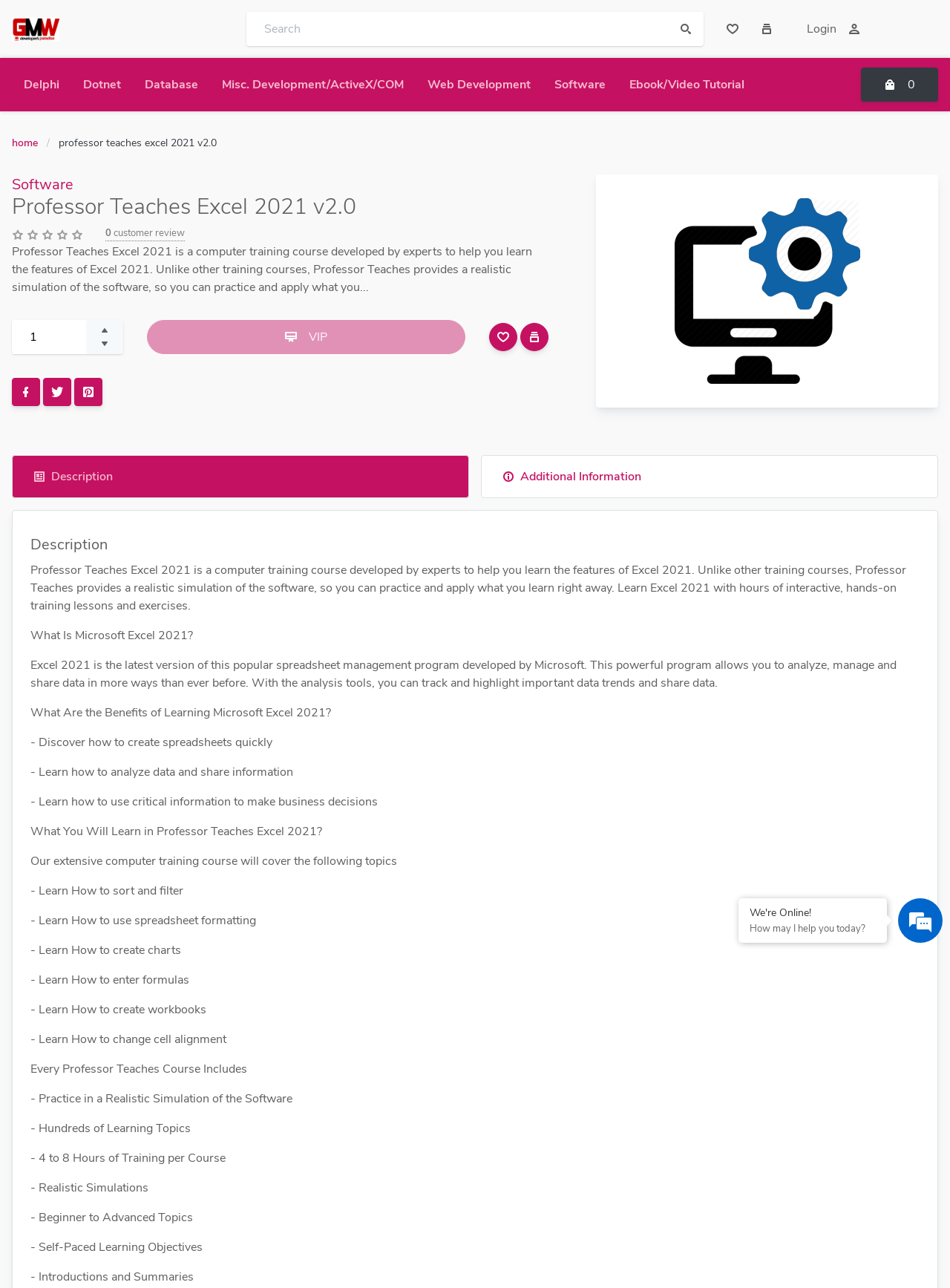Locate the bounding box coordinates of the area that needs to be clicked to fulfill the following instruction: "Read the description of Professor Teaches Excel 2021 v2.0". The coordinates should be in the format of four float numbers between 0 and 1, namely [left, top, right, bottom].

[0.012, 0.189, 0.56, 0.229]